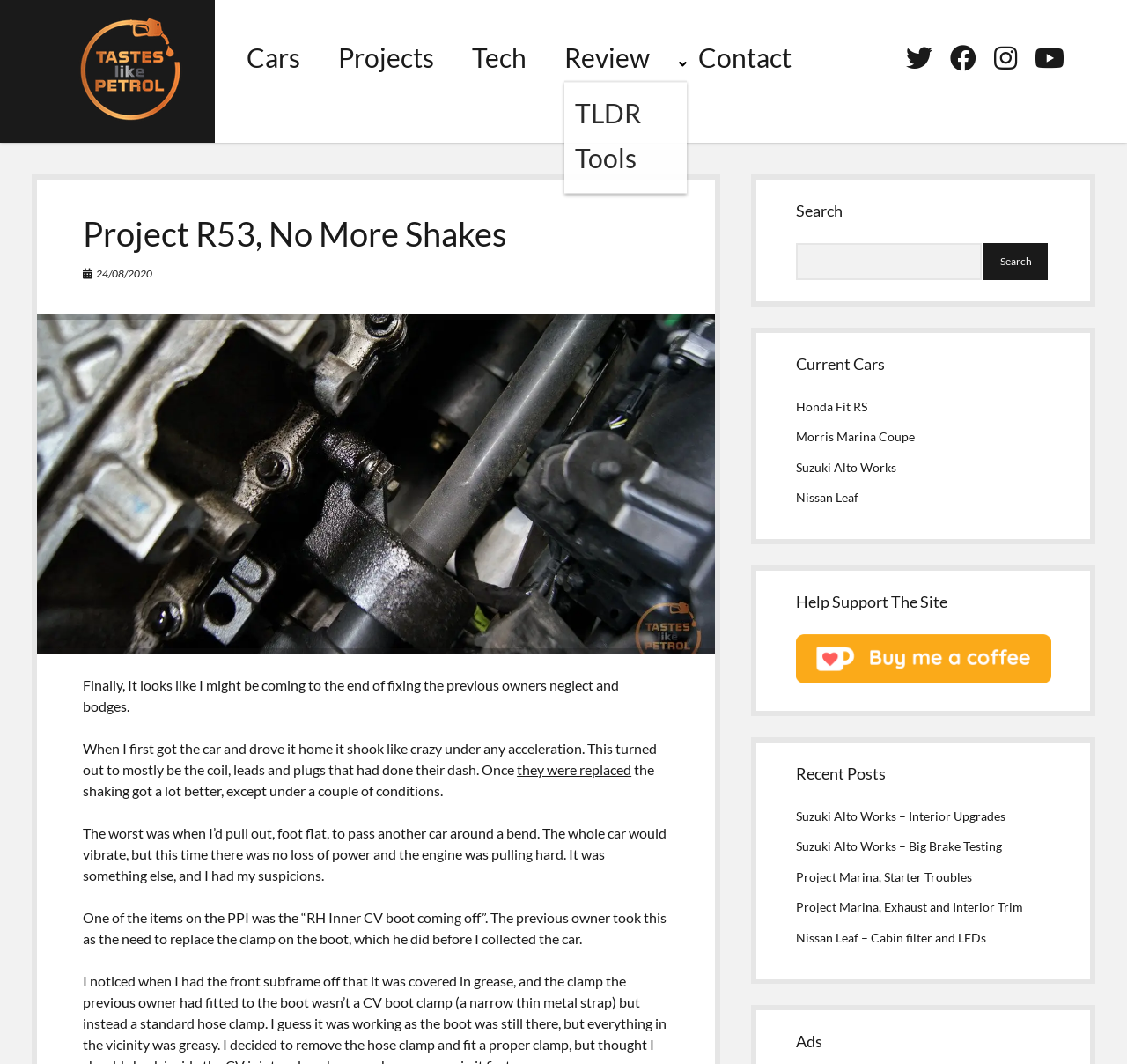Find the bounding box coordinates of the area that needs to be clicked in order to achieve the following instruction: "Click on the 'Cars' link". The coordinates should be specified as four float numbers between 0 and 1, i.e., [left, top, right, bottom].

[0.219, 0.038, 0.29, 0.068]